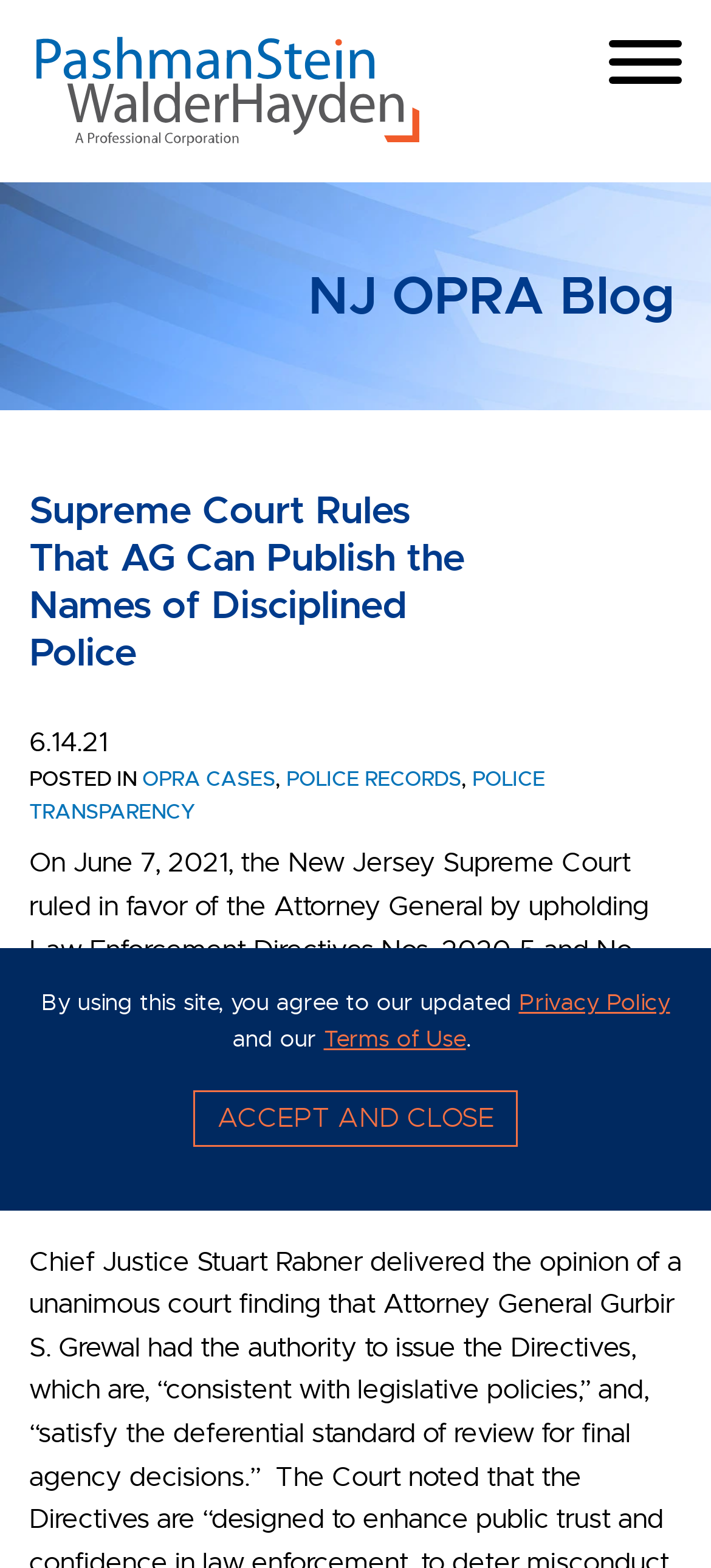Respond to the question below with a single word or phrase: How many links are there in the main content area?

5